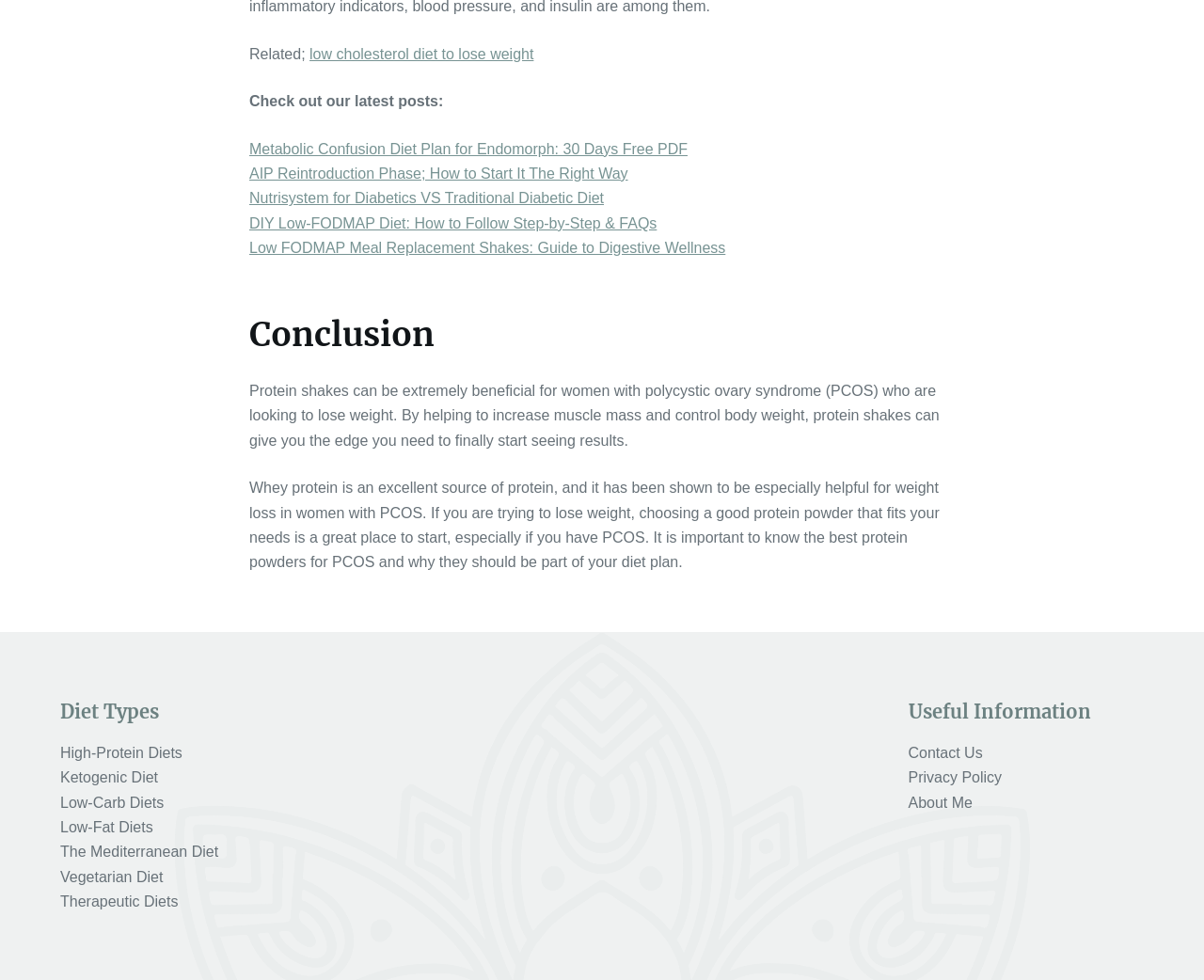Pinpoint the bounding box coordinates of the element to be clicked to execute the instruction: "Learn about Metabolic Confusion Diet Plan for Endomorph".

[0.207, 0.144, 0.571, 0.16]